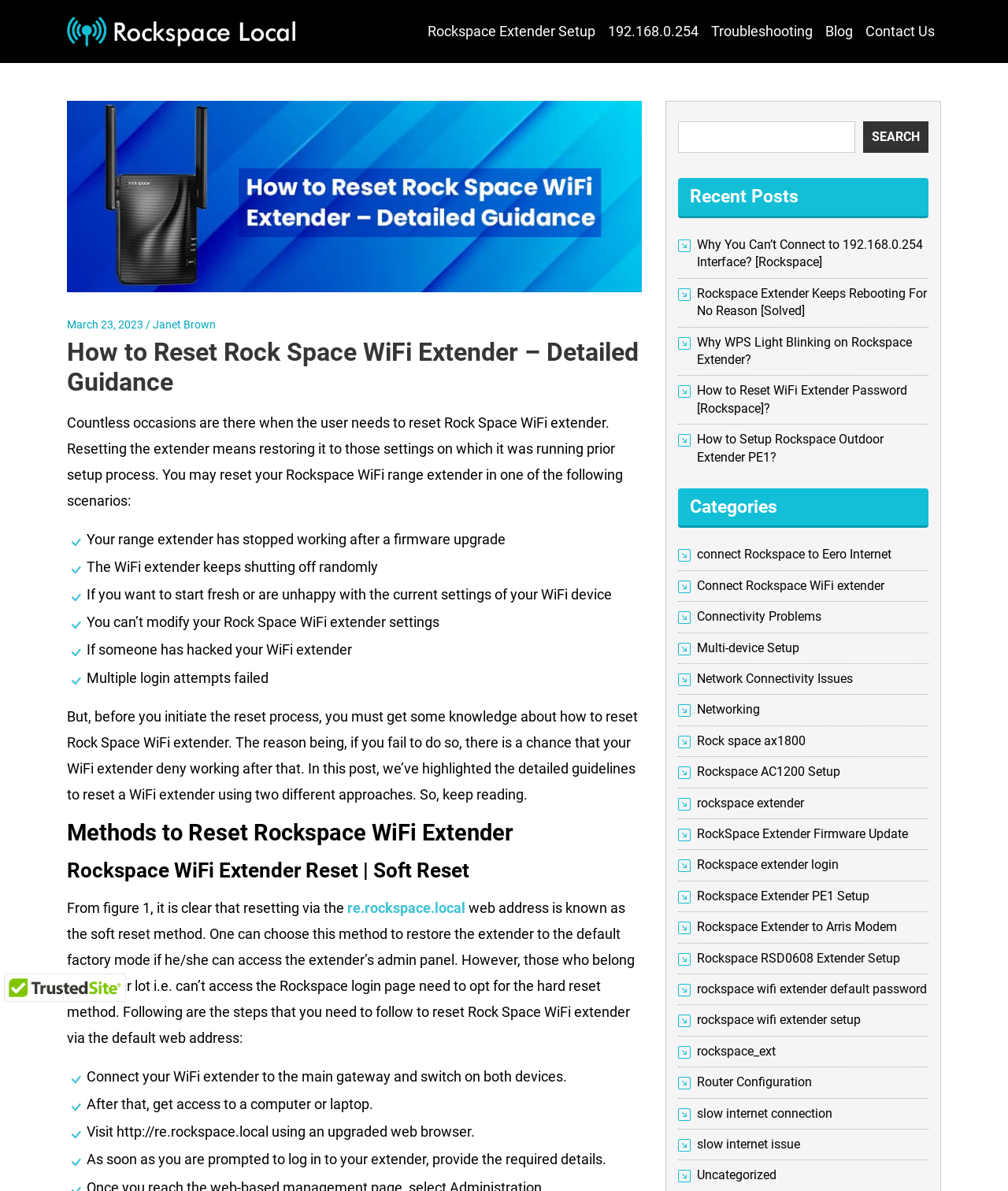Identify the bounding box coordinates of the section to be clicked to complete the task described by the following instruction: "Read recent post about Rockspace Extender Keeps Rebooting For No Reason". The coordinates should be four float numbers between 0 and 1, formatted as [left, top, right, bottom].

[0.691, 0.24, 0.92, 0.267]